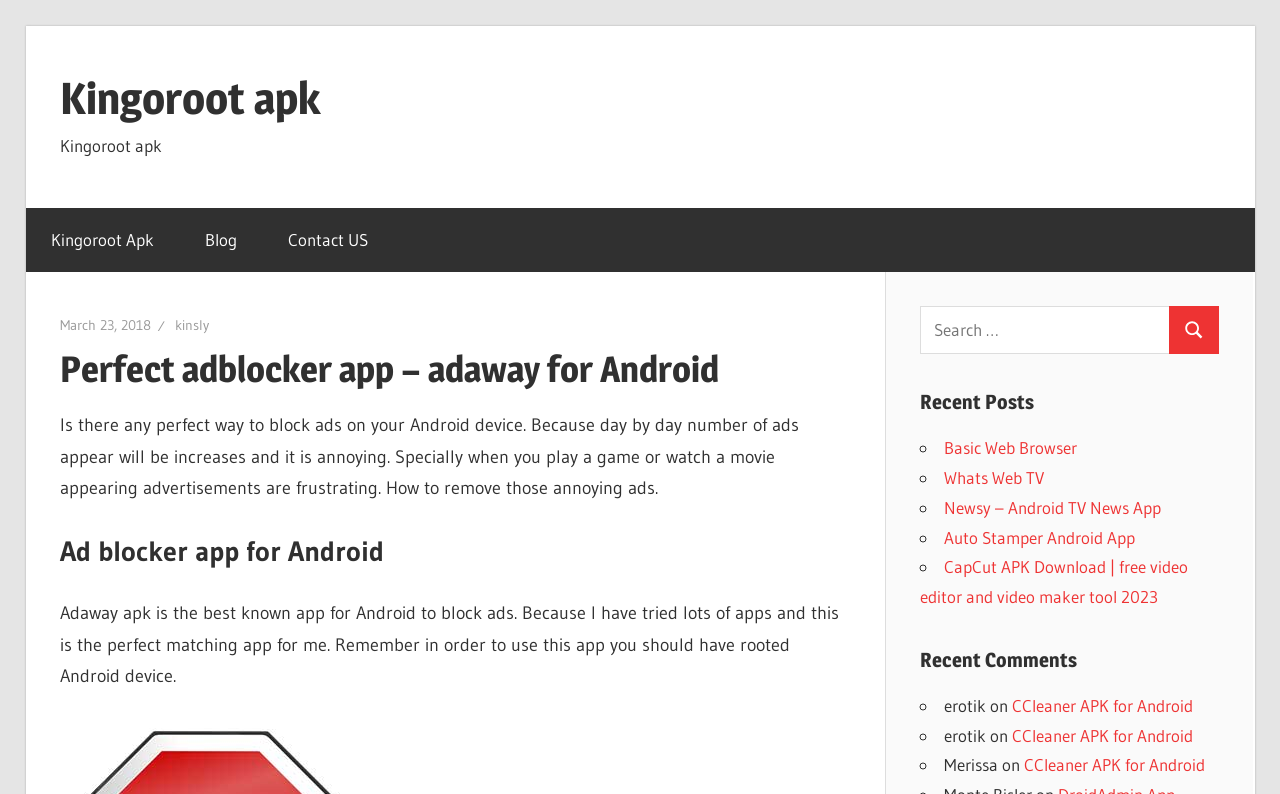Please locate the bounding box coordinates of the region I need to click to follow this instruction: "Click on the 'Contact US' link".

[0.205, 0.262, 0.307, 0.342]